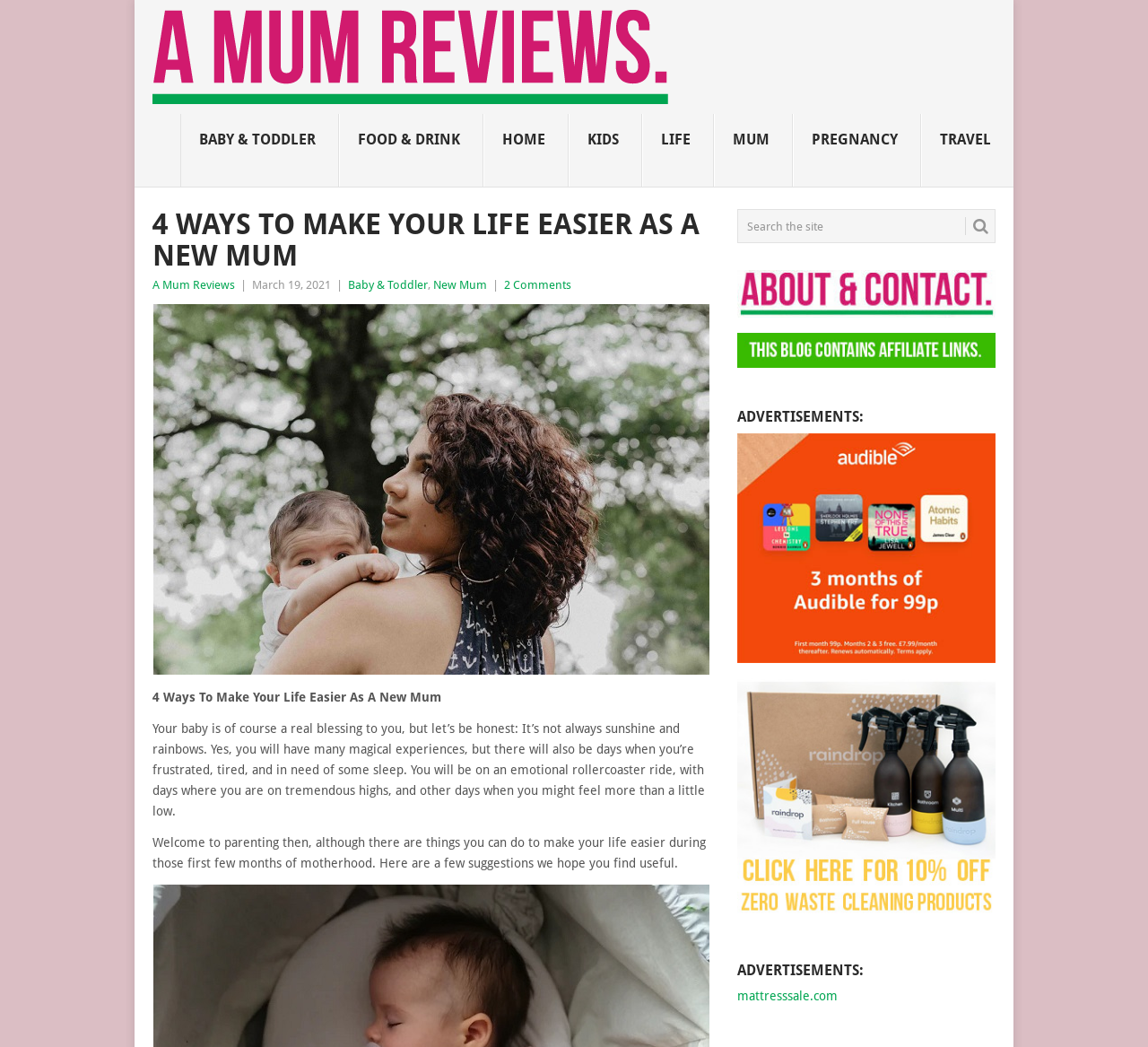Based on the element description "Baby & Toddler", predict the bounding box coordinates of the UI element.

[0.303, 0.266, 0.373, 0.279]